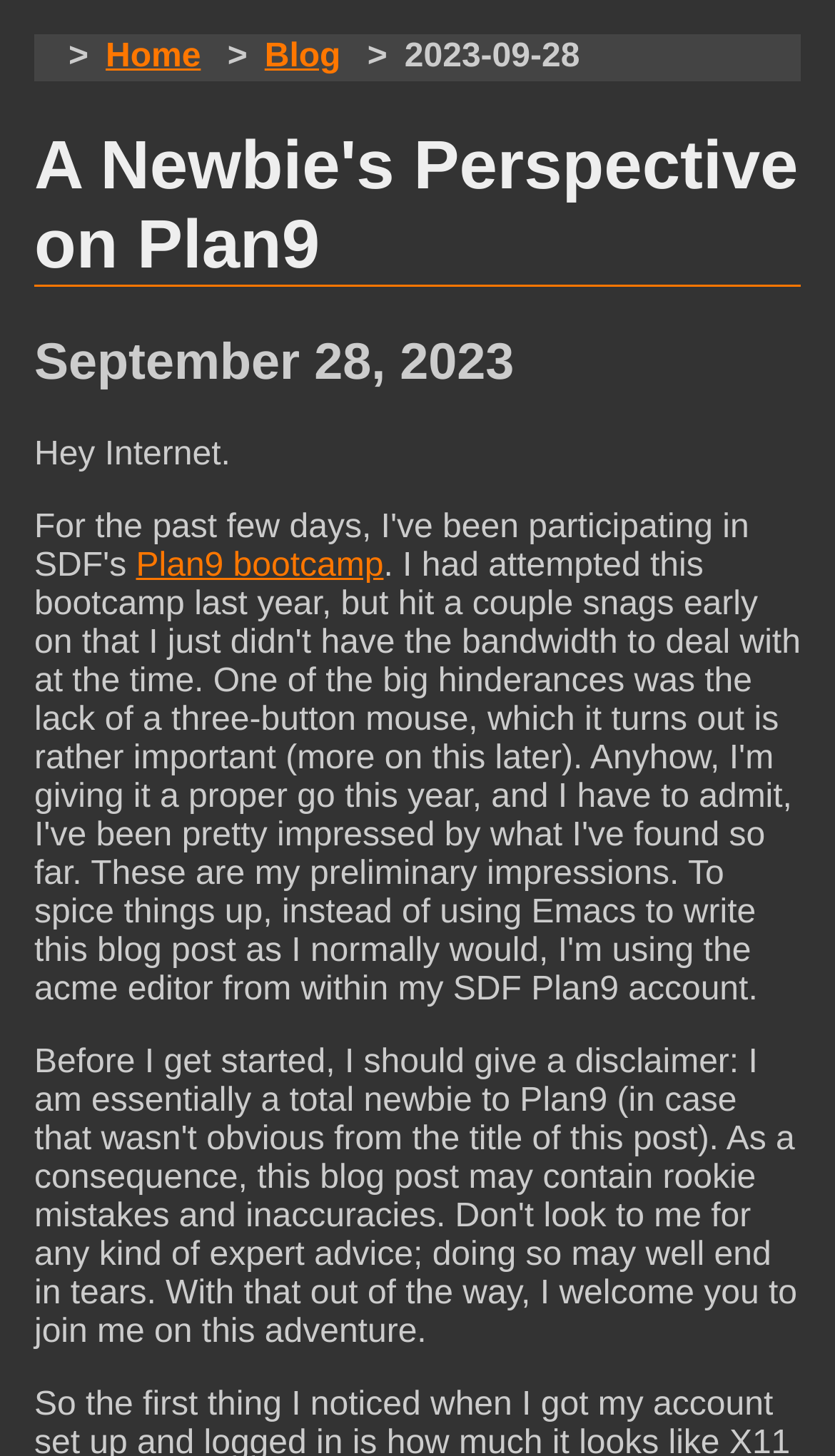What is the date of the blog post?
Give a detailed explanation using the information visible in the image.

I found the date of the blog post by looking at the heading element that says 'September 28, 2023', which is located below the main heading of the webpage.